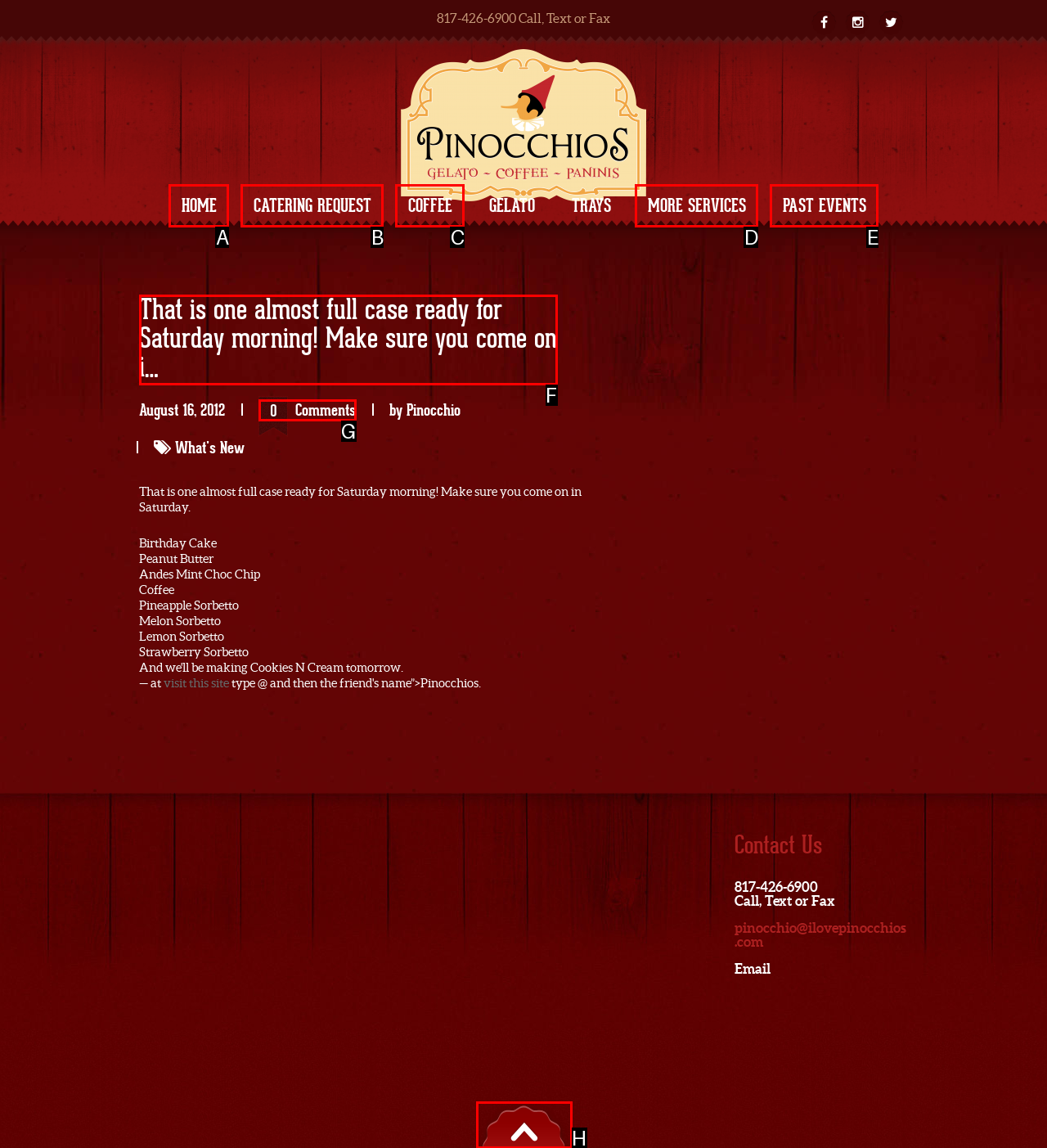With the description: Catering Request, find the option that corresponds most closely and answer with its letter directly.

B